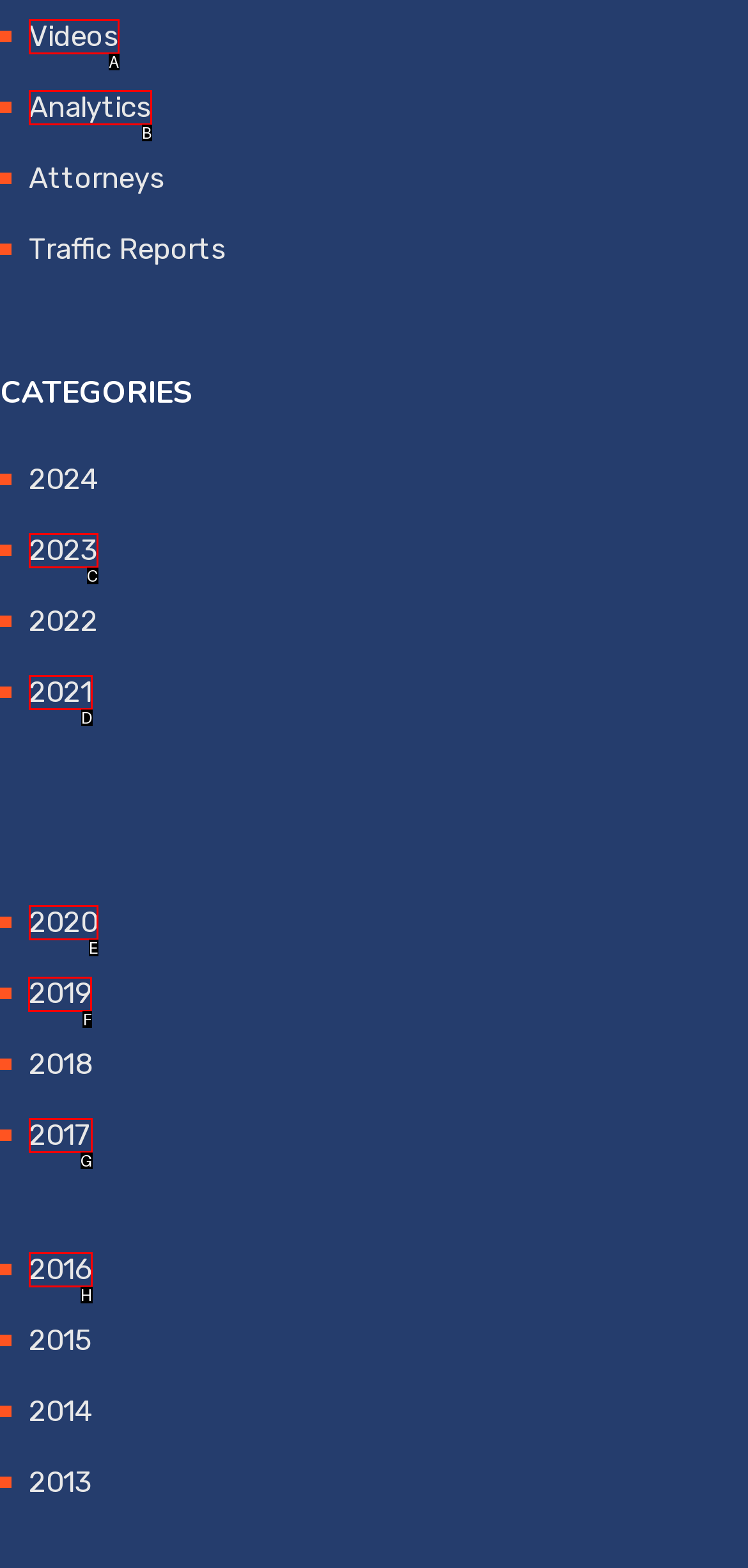Select the letter of the UI element you need to click to complete this task: Browse 2019.

F